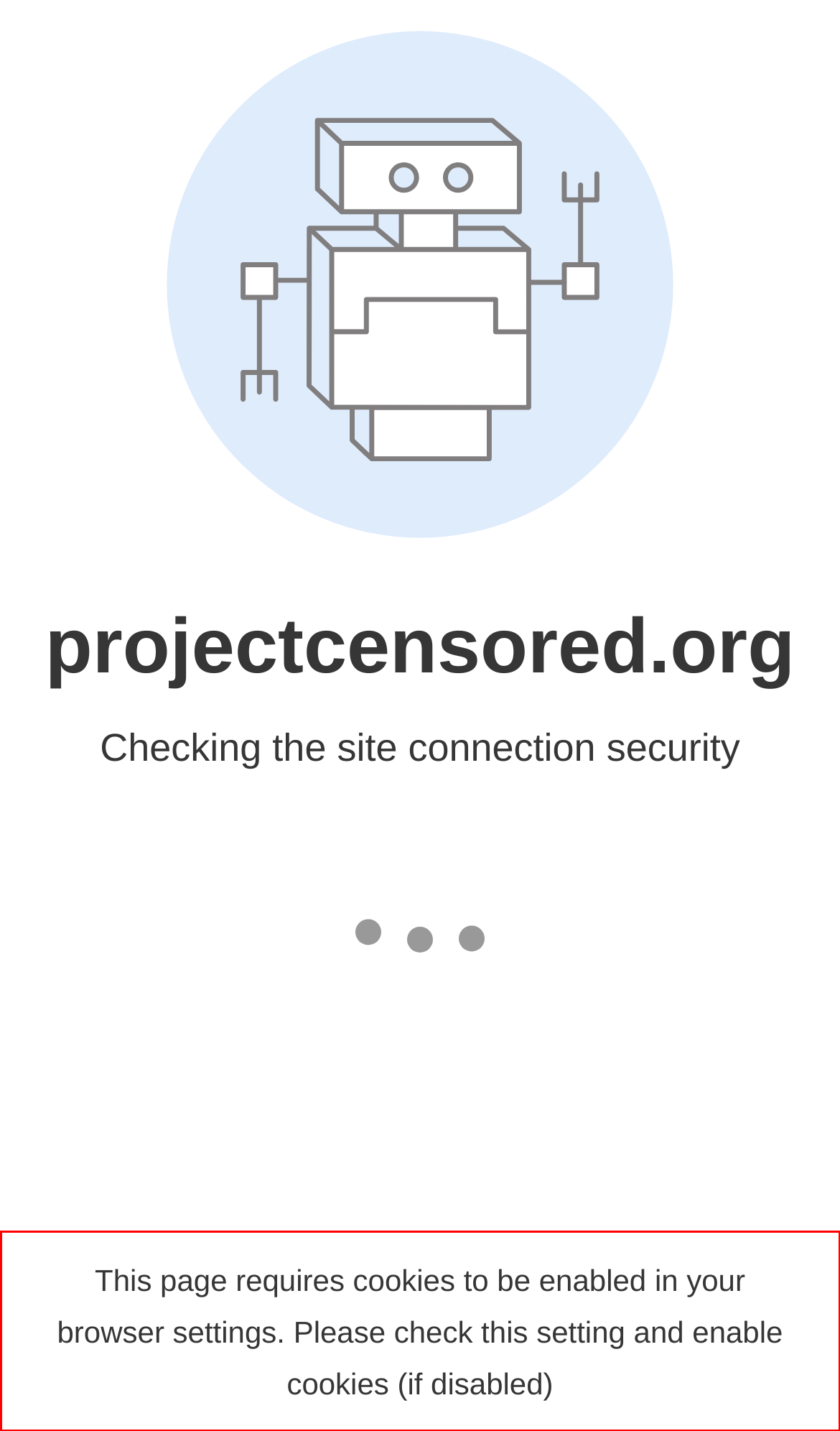Examine the webpage screenshot and use OCR to recognize and output the text within the red bounding box.

This page requires cookies to be enabled in your browser settings. Please check this setting and enable cookies (if disabled)